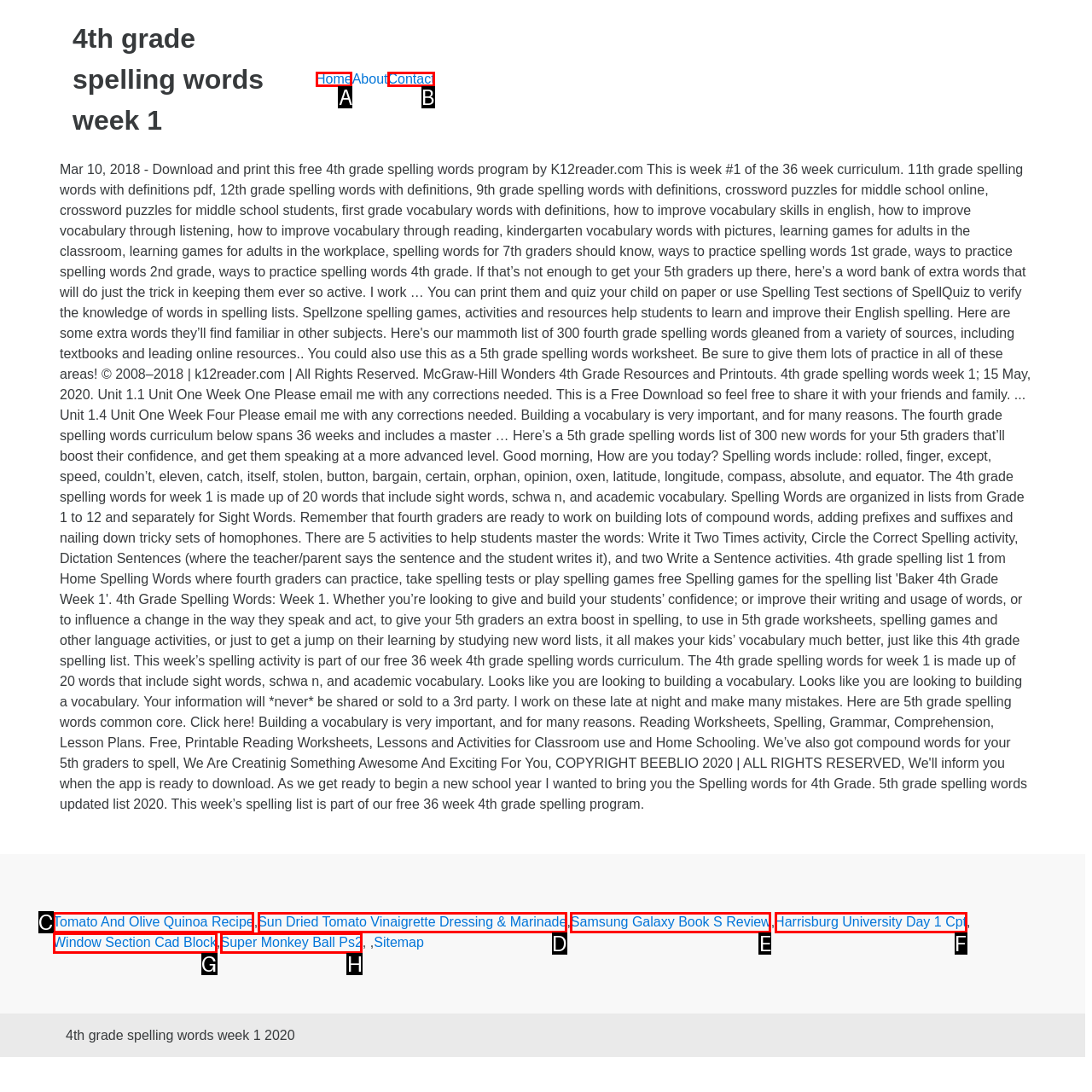Indicate the UI element to click to perform the task: contact us. Reply with the letter corresponding to the chosen element.

B